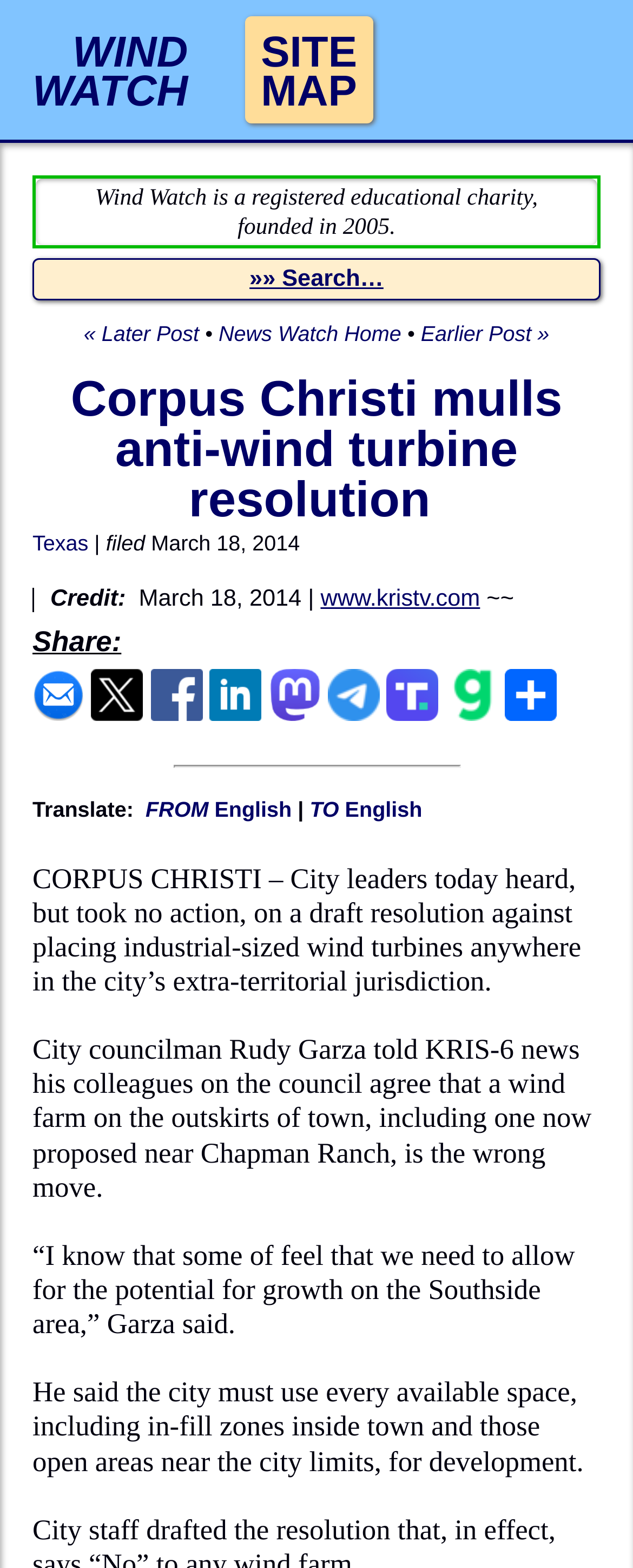Locate the bounding box coordinates of the clickable area needed to fulfill the instruction: "Search for something".

[0.394, 0.17, 0.606, 0.187]